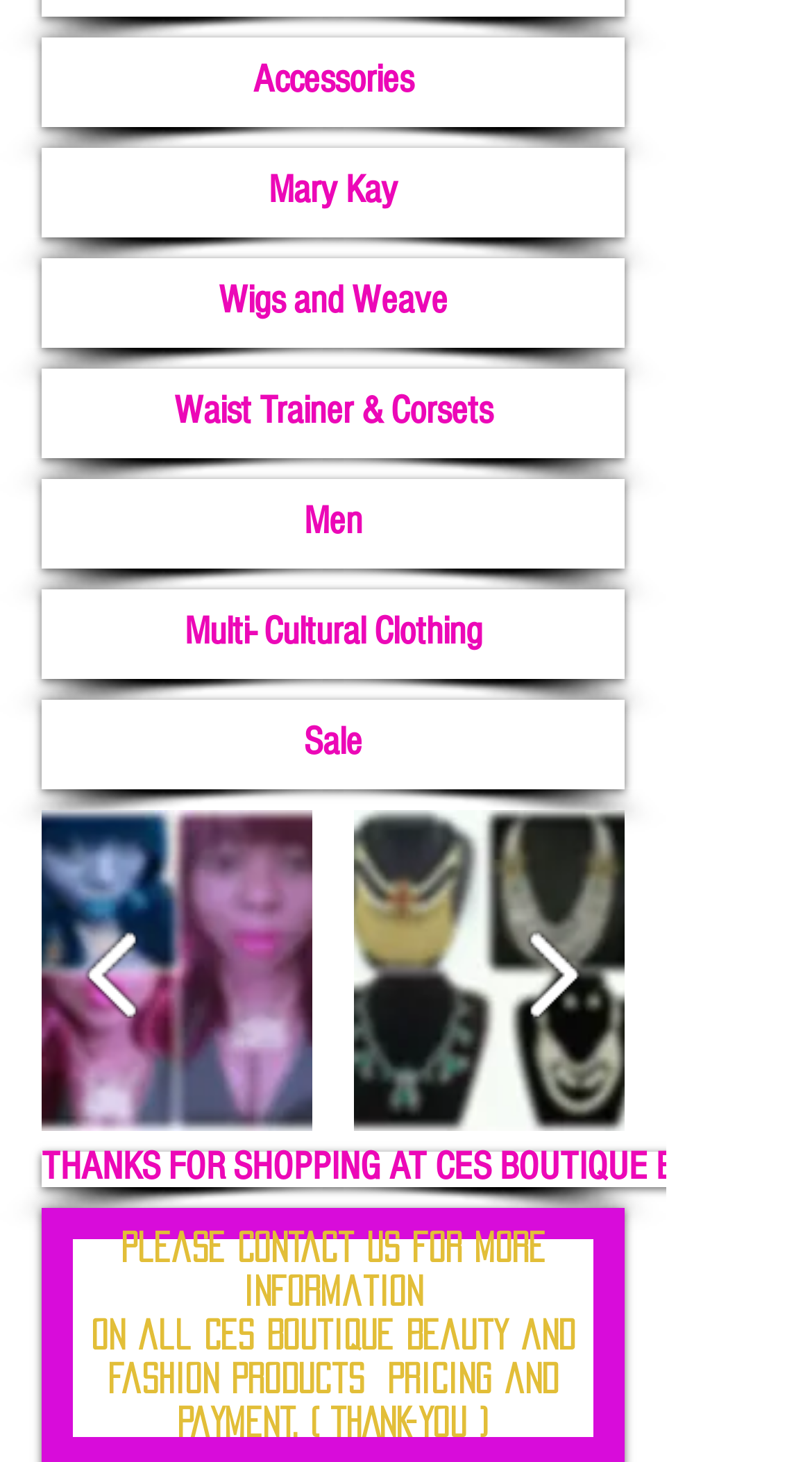Can you provide the bounding box coordinates for the element that should be clicked to implement the instruction: "Click on Accessories"?

[0.051, 0.026, 0.769, 0.087]